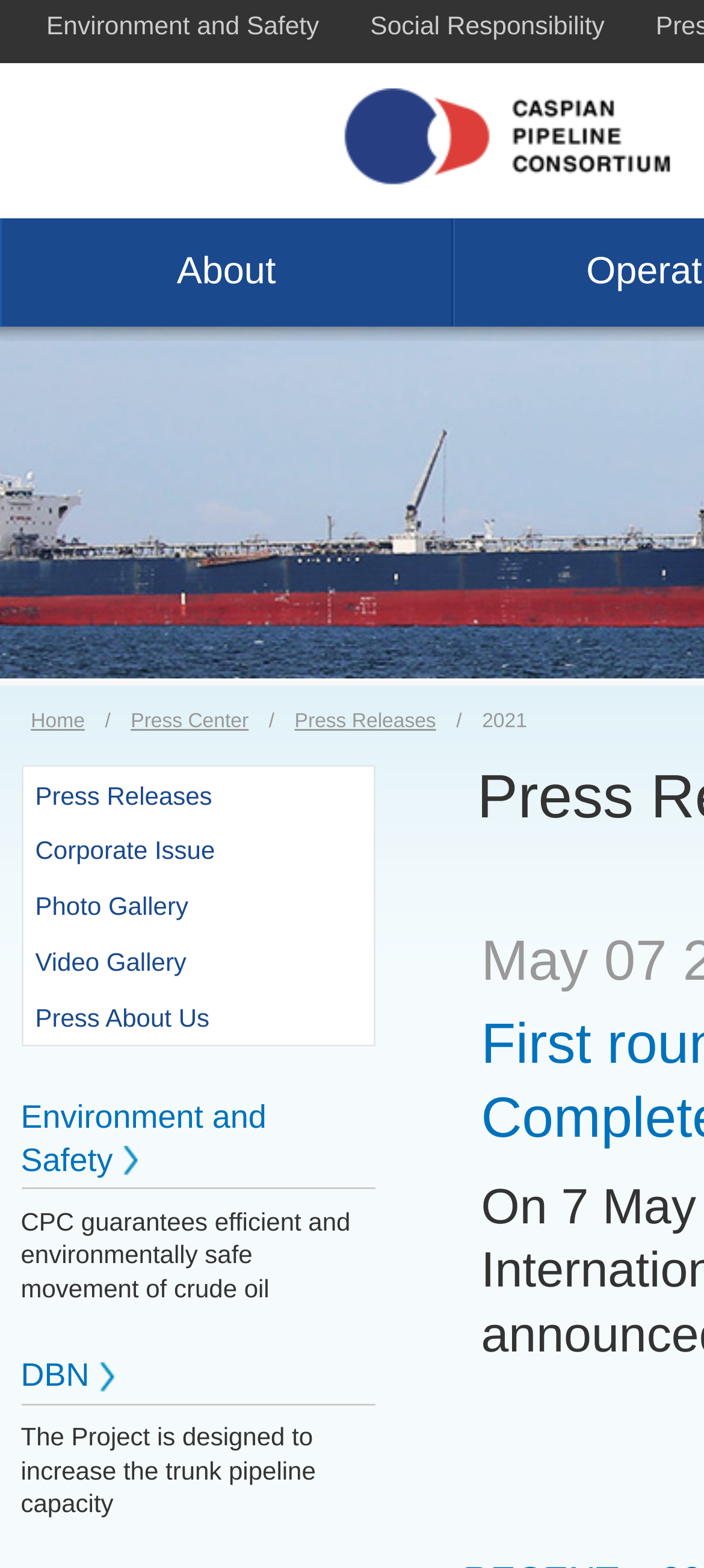Respond with a single word or phrase to the following question:
How many sections are in the press releases page?

7